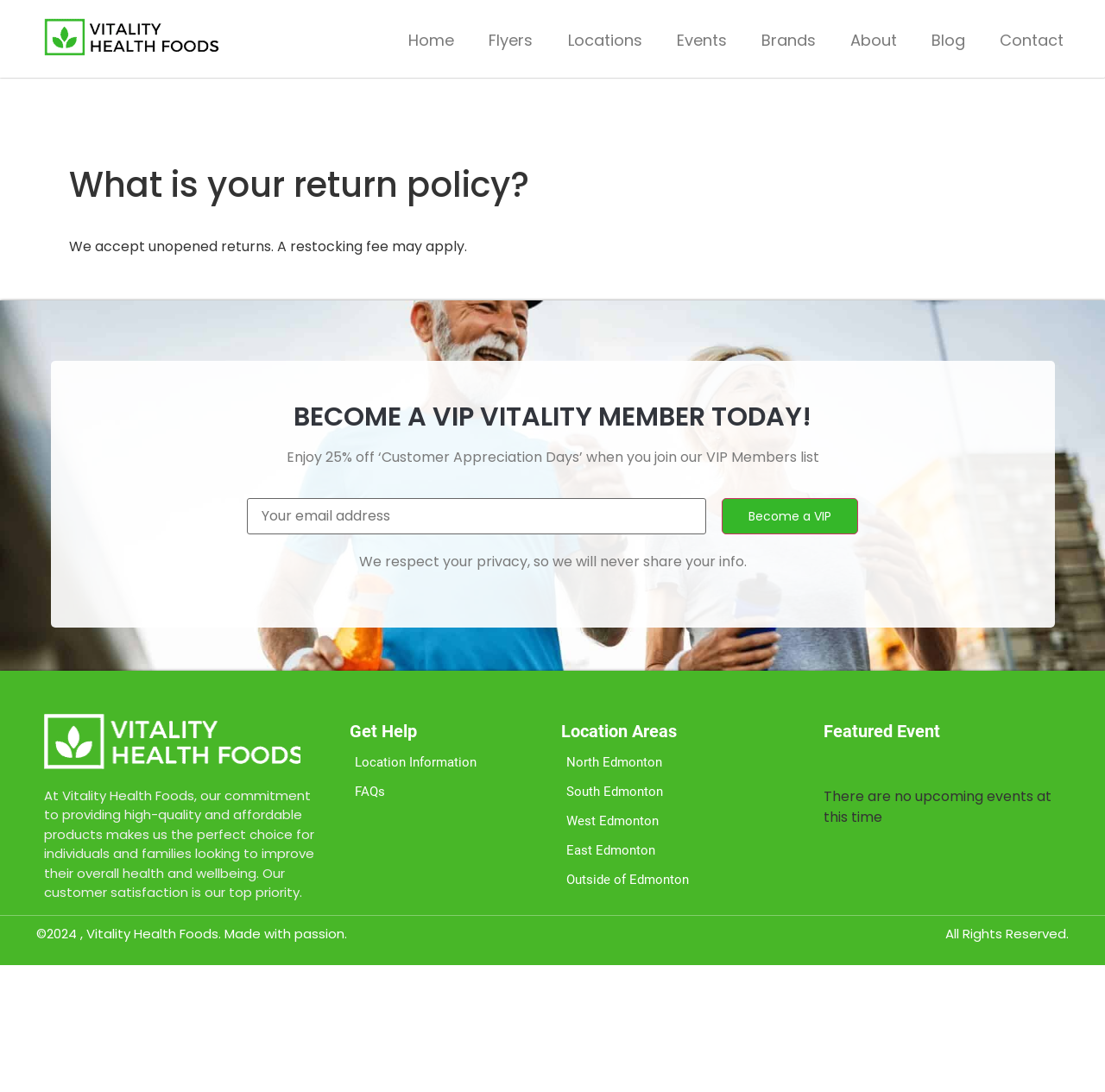Locate the bounding box coordinates of the segment that needs to be clicked to meet this instruction: "Enter your email address".

[0.224, 0.456, 0.639, 0.489]